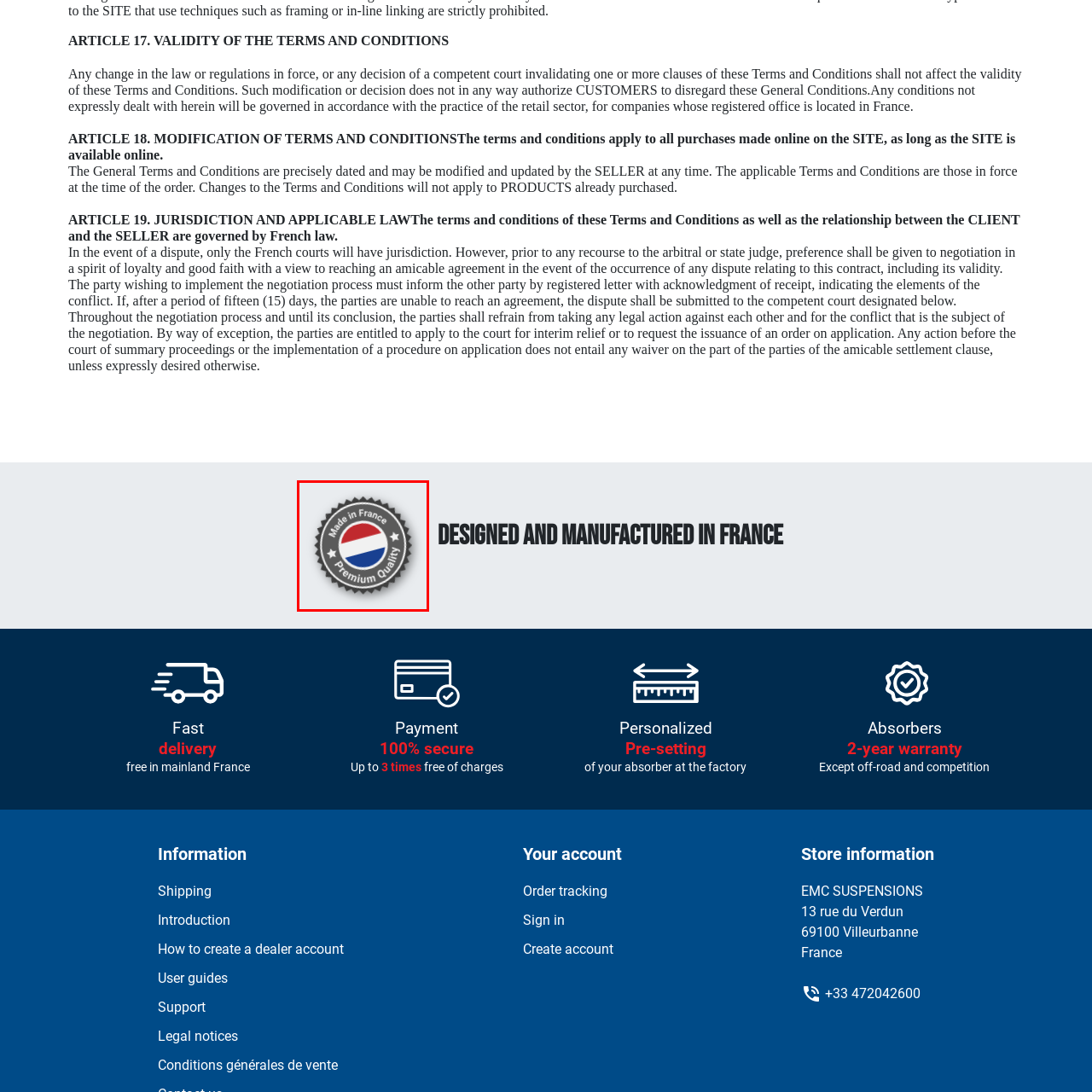What is the shape of the badge?
Inspect the image within the red bounding box and answer the question in detail.

The caption explicitly states that the badge is circular in shape, which is a prominent feature of the design.